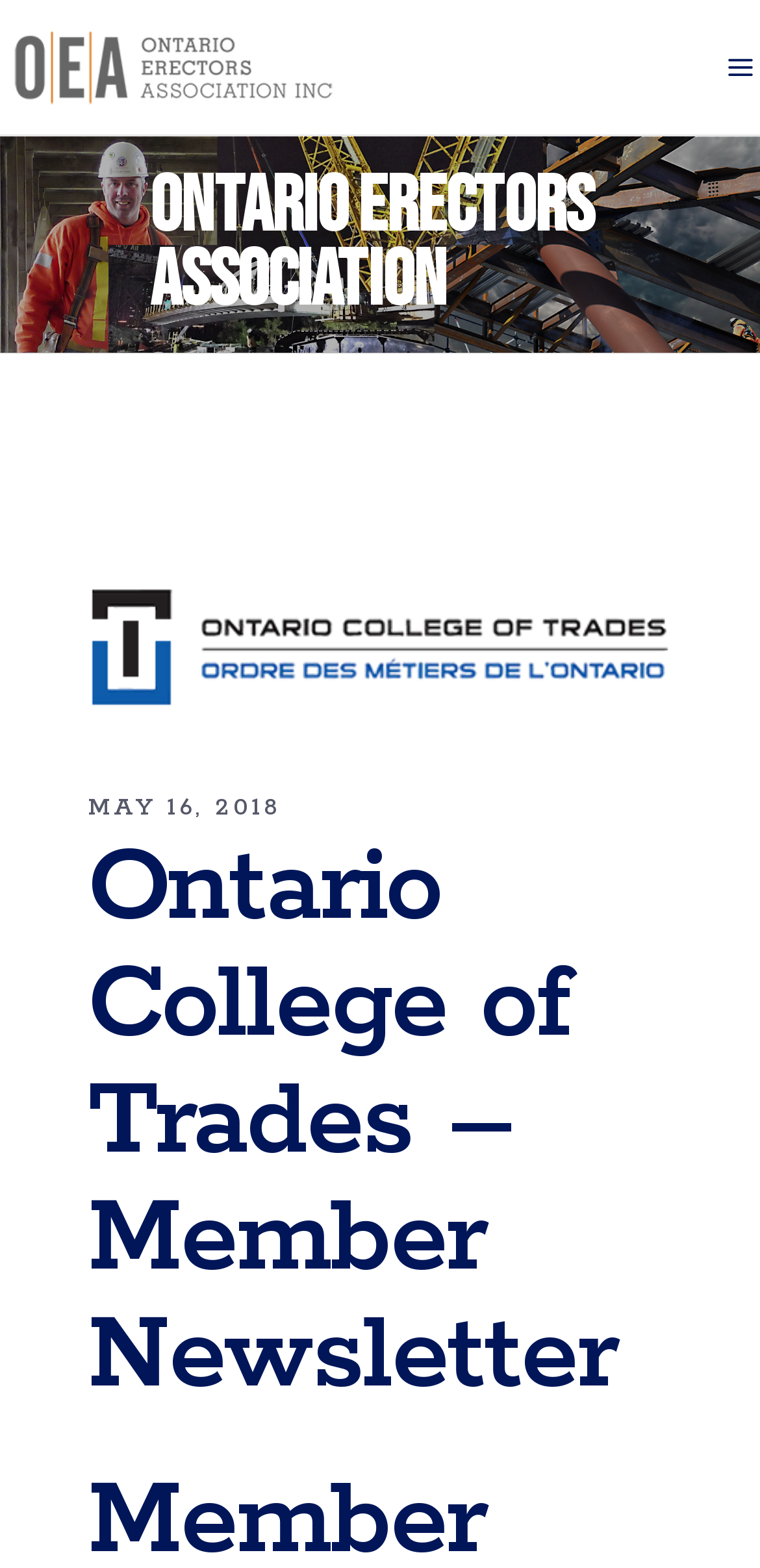Respond with a single word or phrase:
What is the purpose of the page?

Member newsletter